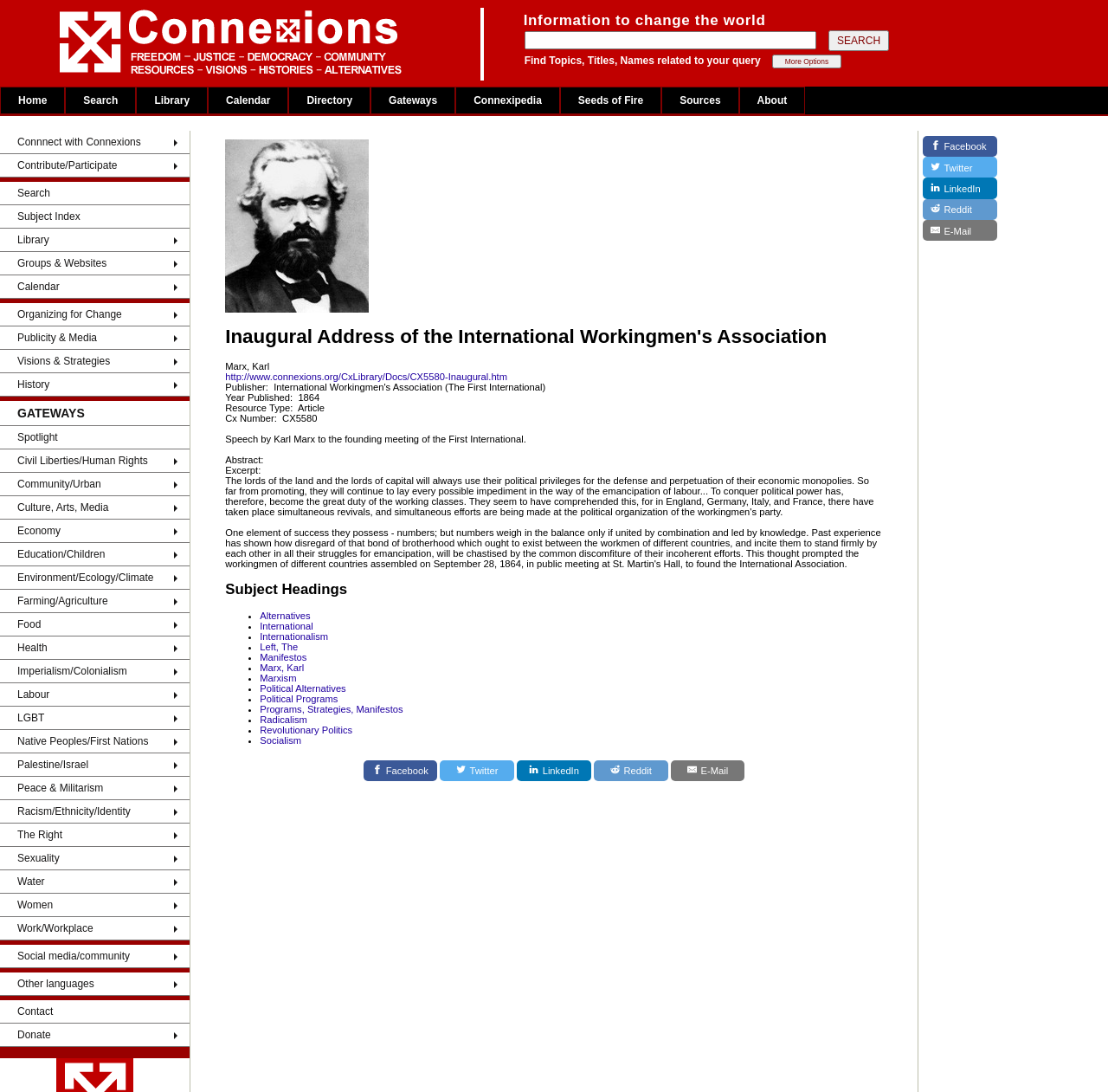Could you specify the bounding box coordinates for the clickable section to complete the following instruction: "Browse the subject index"?

[0.123, 0.105, 0.188, 0.116]